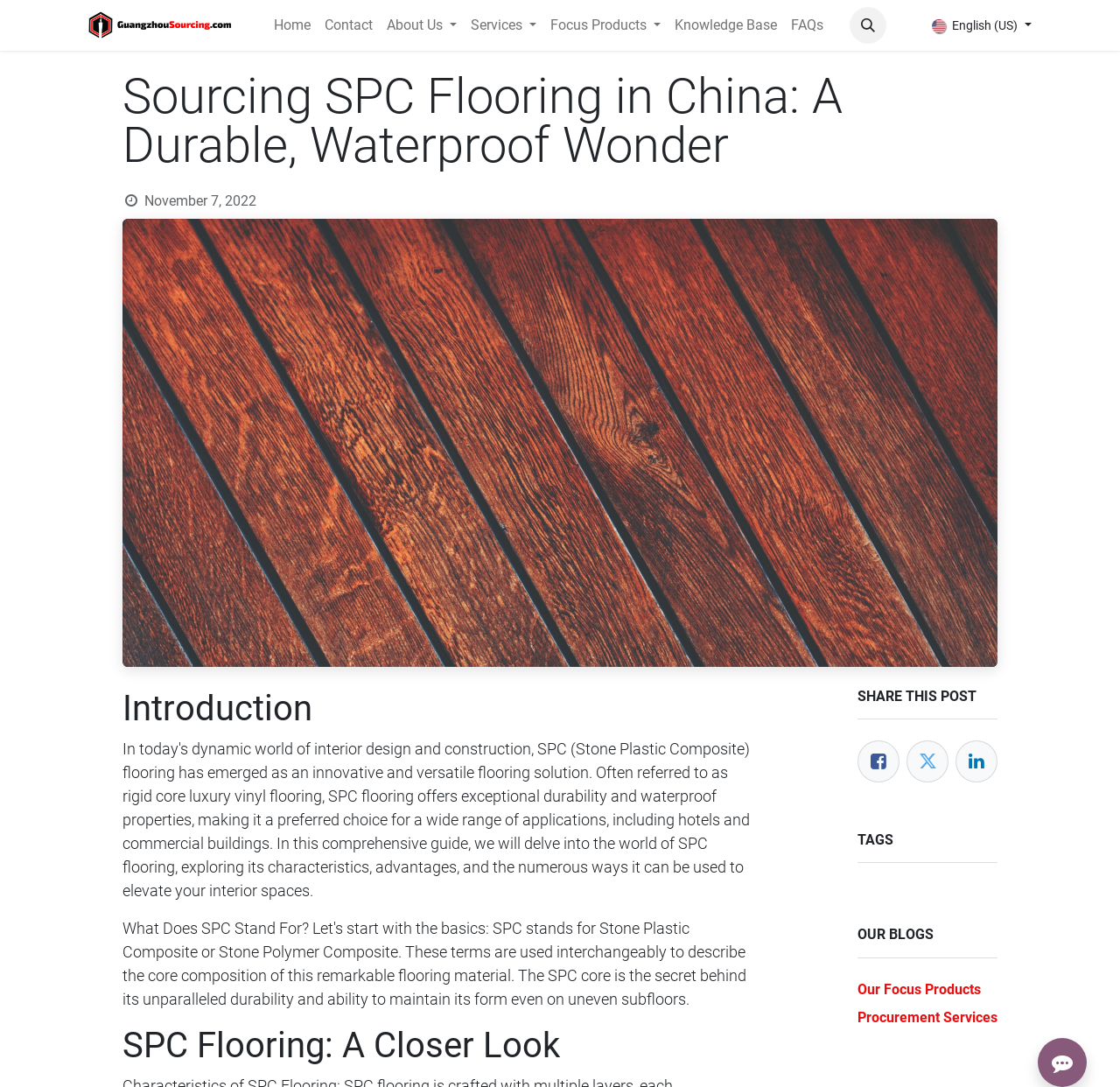Find the main header of the webpage and produce its text content.

Sourcing SPC Flooring in China: A Durable, Waterproof Wonder